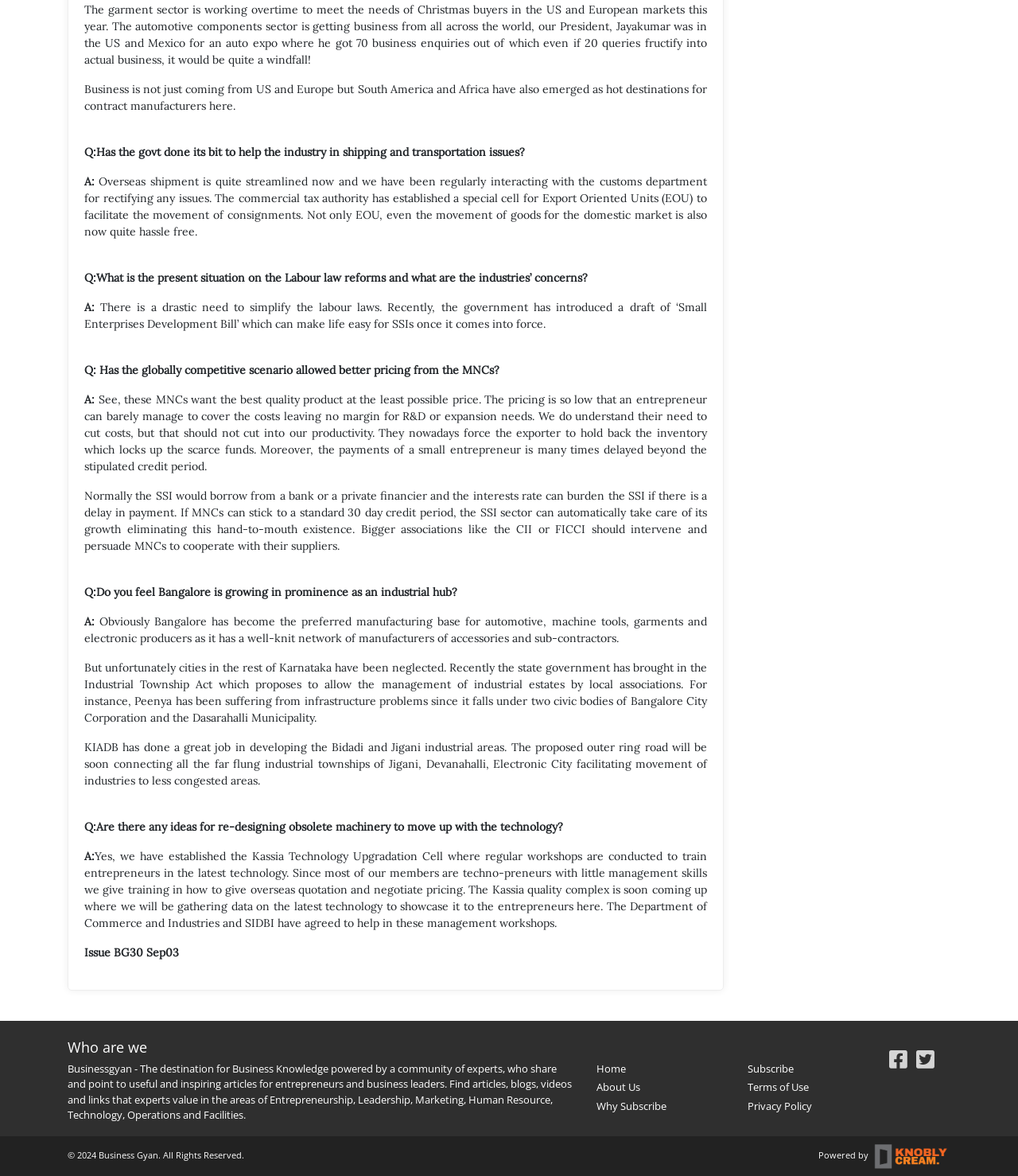Extract the bounding box for the UI element that matches this description: "Home".

[0.586, 0.902, 0.615, 0.914]